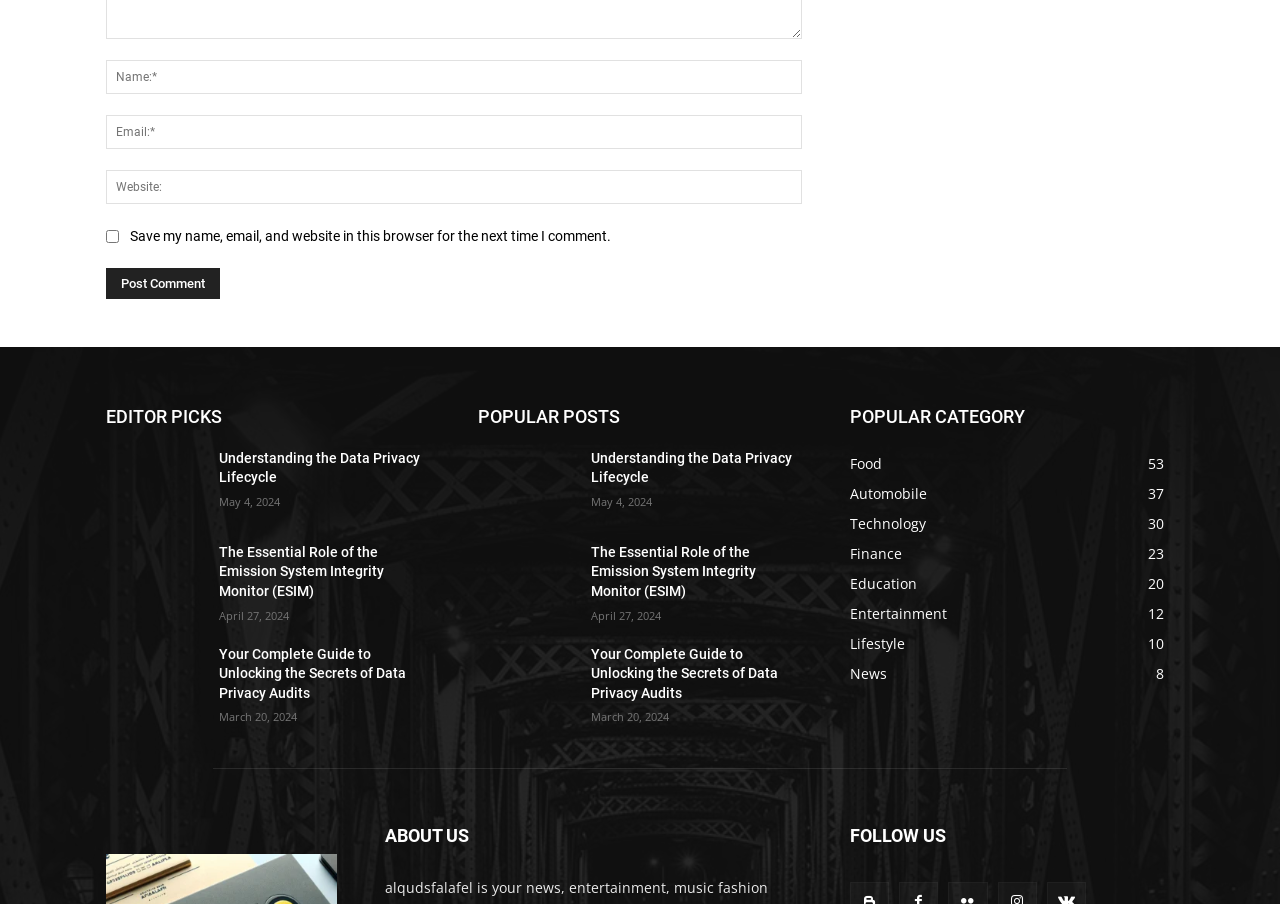Find the bounding box coordinates for the element that must be clicked to complete the instruction: "Enter your name". The coordinates should be four float numbers between 0 and 1, indicated as [left, top, right, bottom].

[0.083, 0.065, 0.627, 0.103]